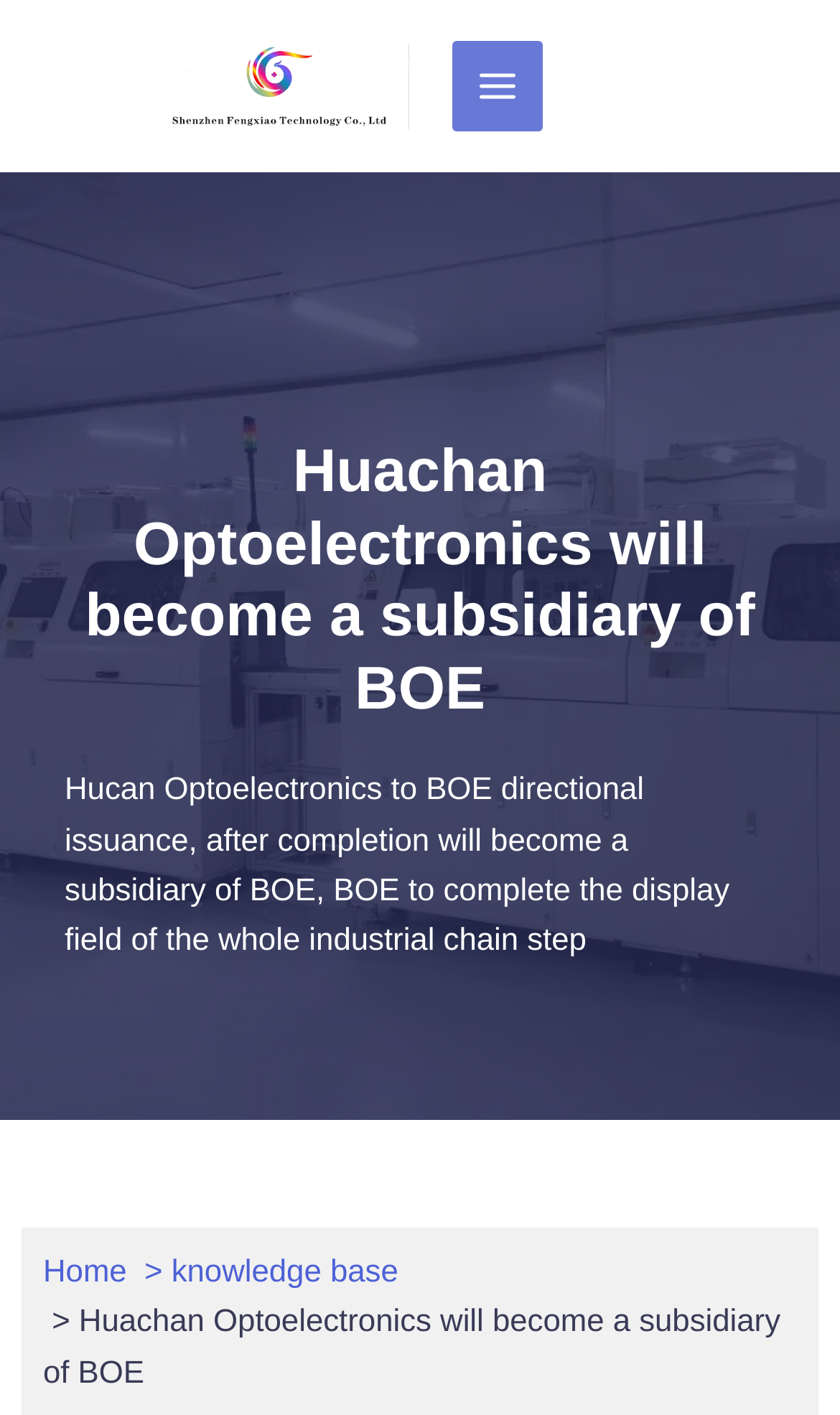Please give a one-word or short phrase response to the following question: 
What is the purpose of BOE acquiring Huachan Optoelectronics?

To complete a step in the whole industrial chain of display field